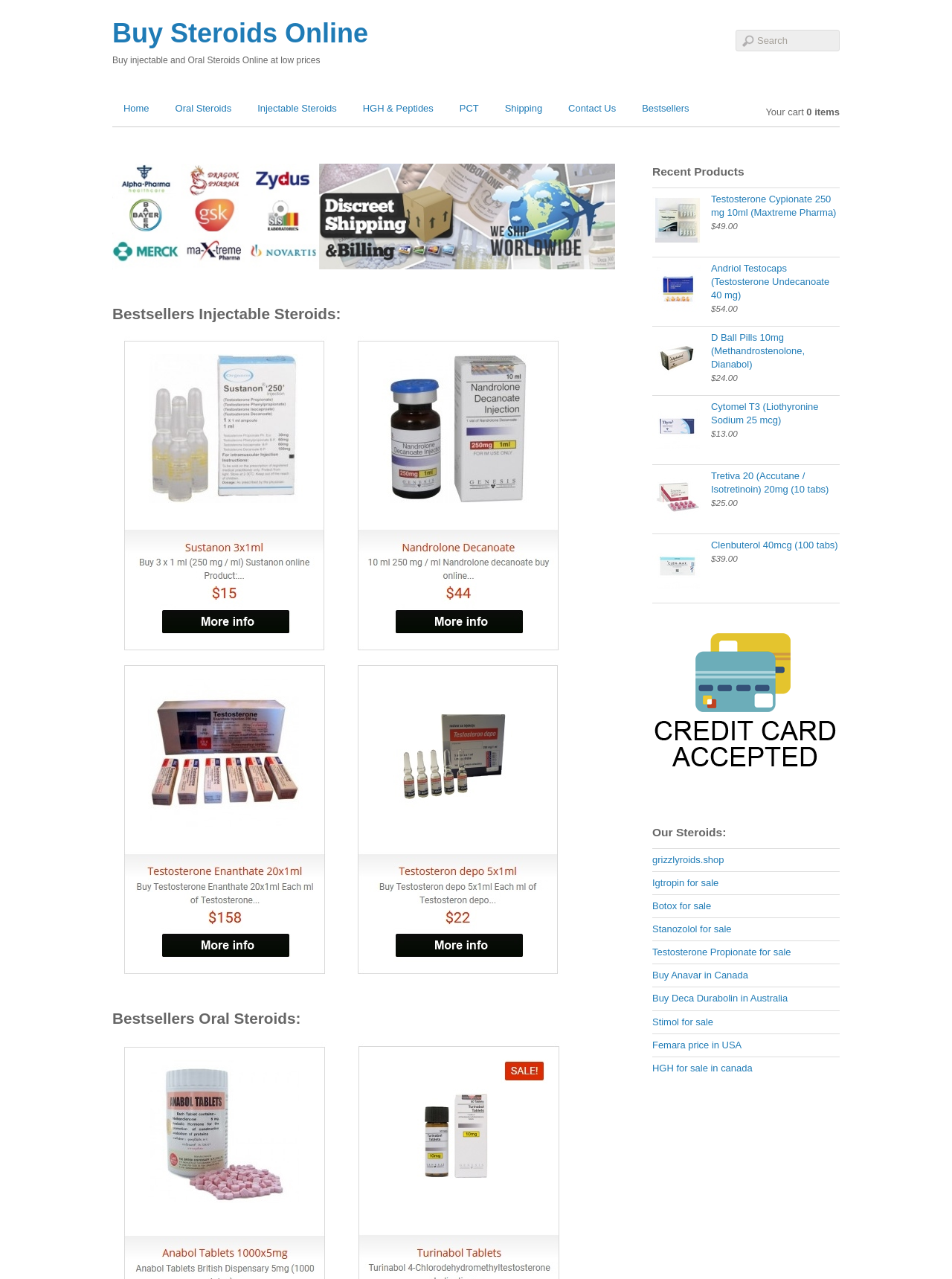How many links are in the 'Bestsellers Injectable Steroids' section?
Utilize the image to construct a detailed and well-explained answer.

I can see a heading 'Bestsellers Injectable Steroids' followed by four links, each with an image and a product name. This indicates that there are four links in the 'Bestsellers Injectable Steroids' section.